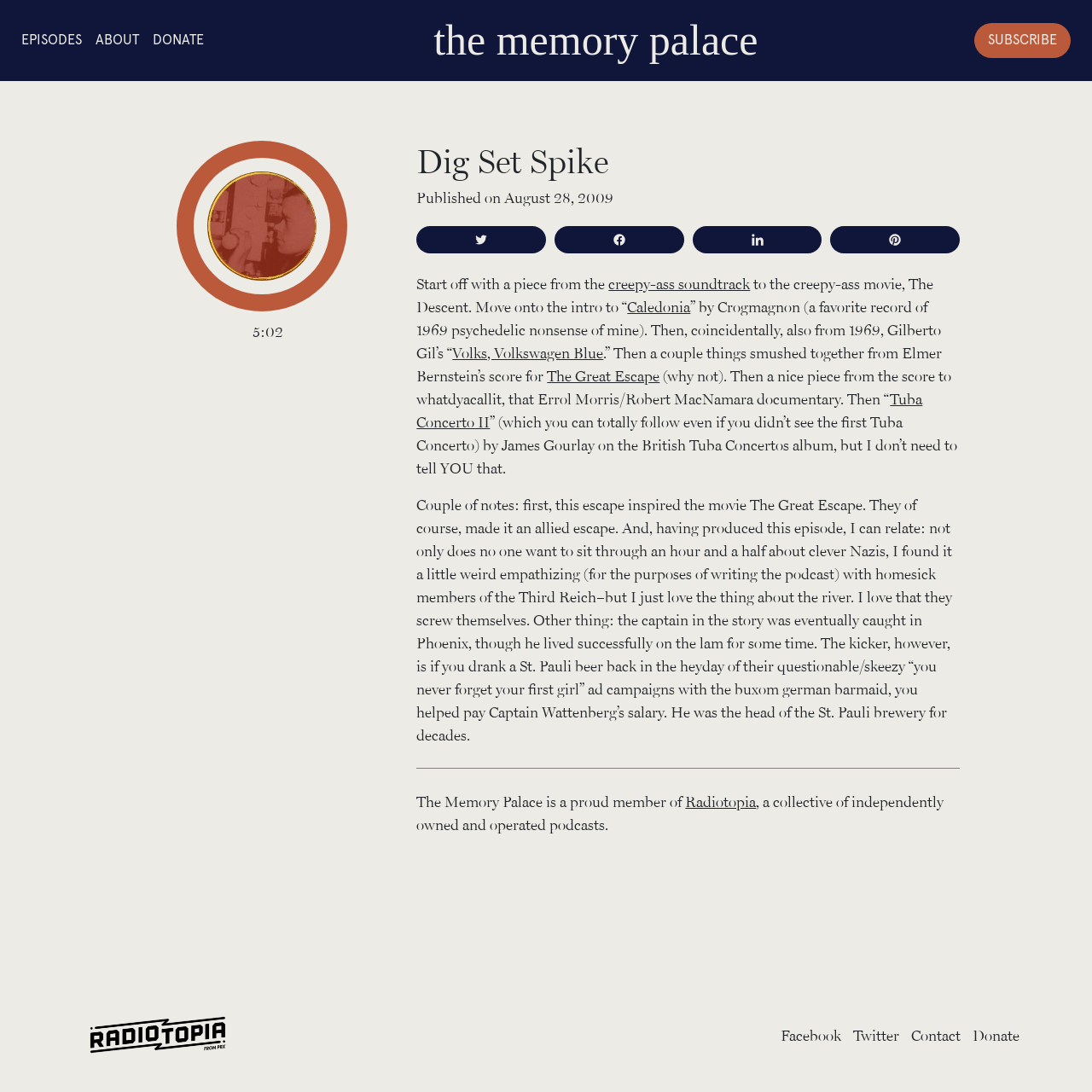How many social media links are at the bottom of the page? Examine the screenshot and reply using just one word or a brief phrase.

3